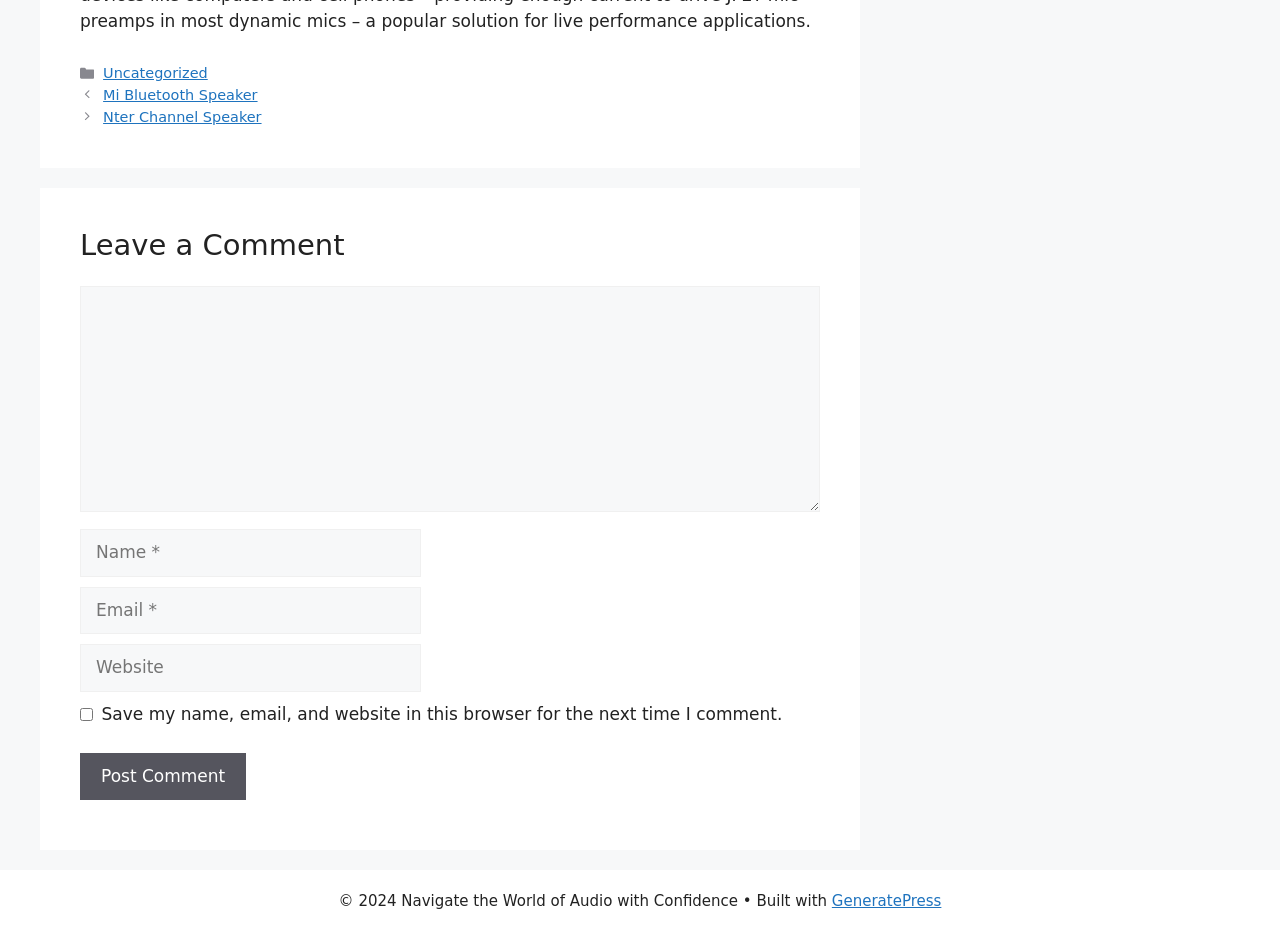Determine the bounding box coordinates of the UI element described by: "Uncategorized".

[0.081, 0.07, 0.162, 0.087]